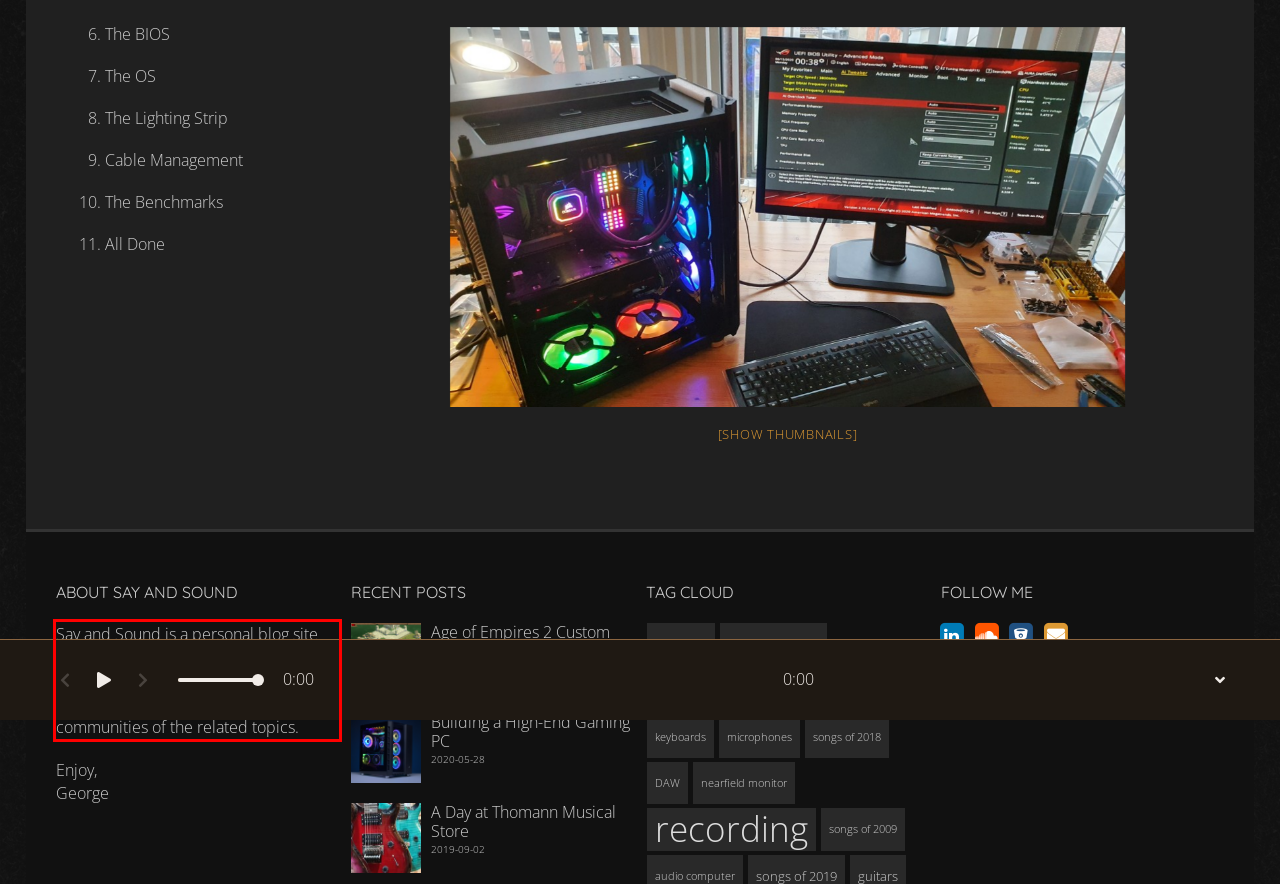Extract and provide the text found inside the red rectangle in the screenshot of the webpage.

Say and Sound is a personal blog site by George Lewe. It is not affiliated to any business and represents personal opinions only. It serves the private communities of the related topics.